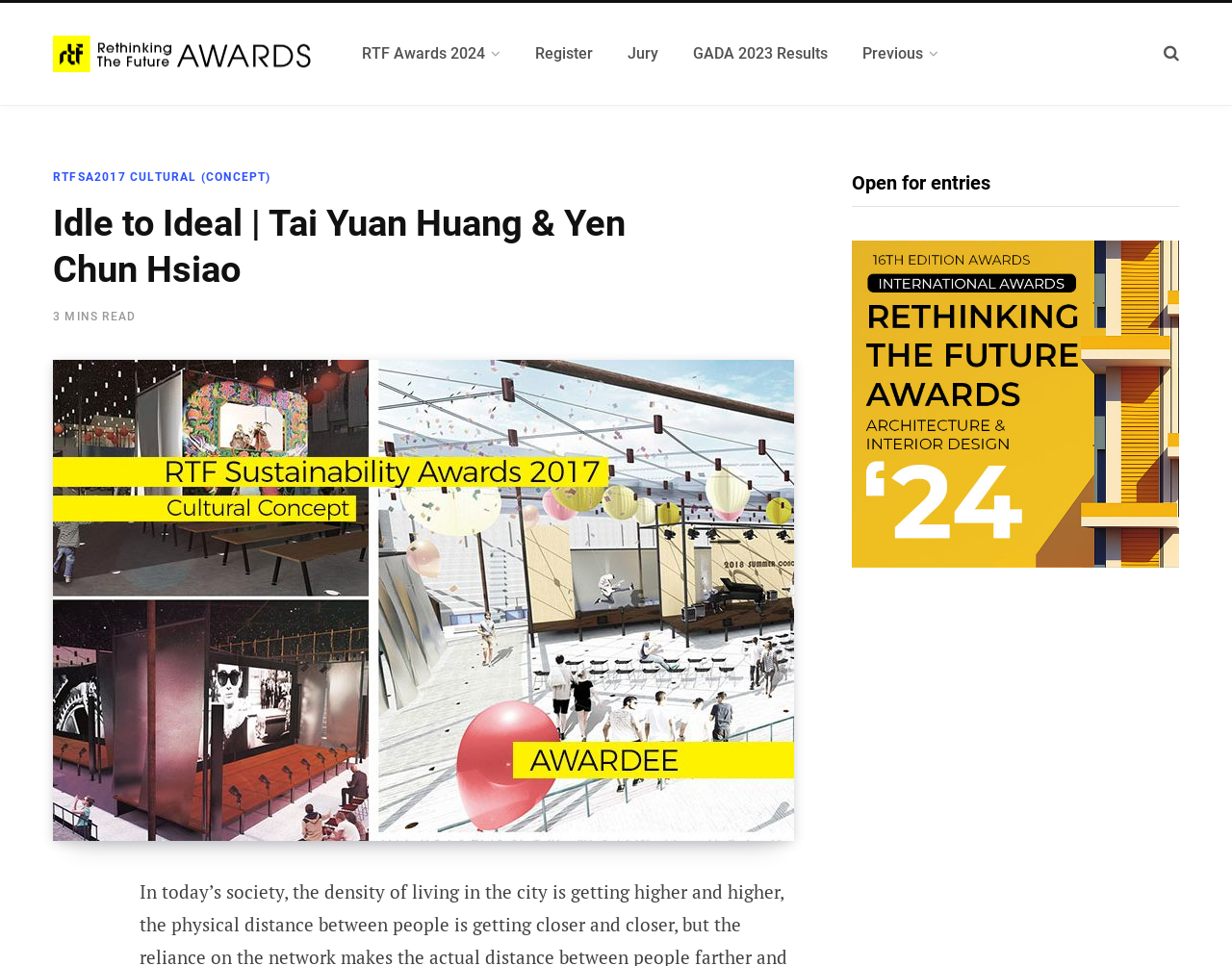Indicate the bounding box coordinates of the element that needs to be clicked to satisfy the following instruction: "Click on the SHOP link". The coordinates should be four float numbers between 0 and 1, i.e., [left, top, right, bottom].

None